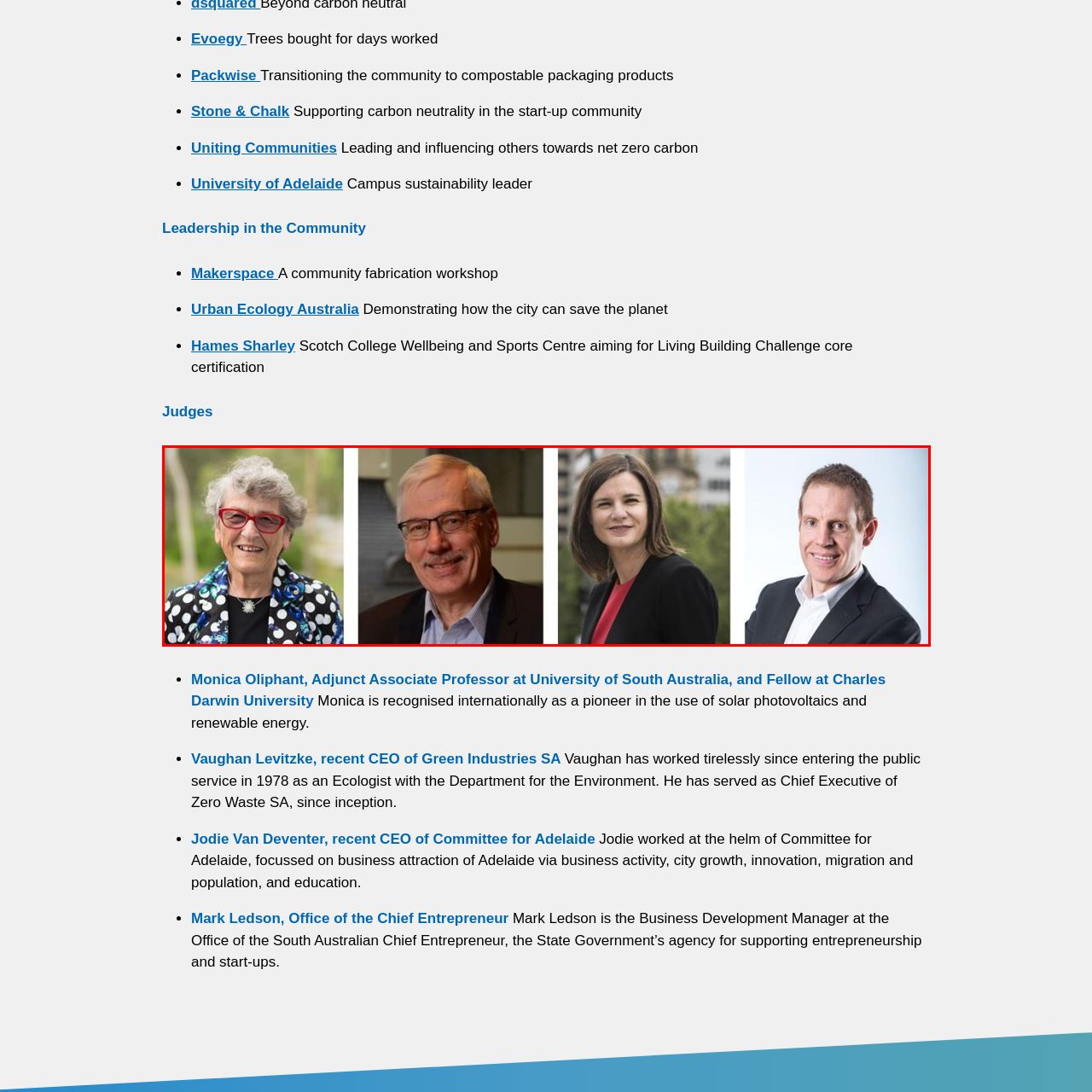Look at the image inside the red boundary and respond to the question with a single word or phrase: What is the color of the man's shirt next to the woman on the far left?

light blue